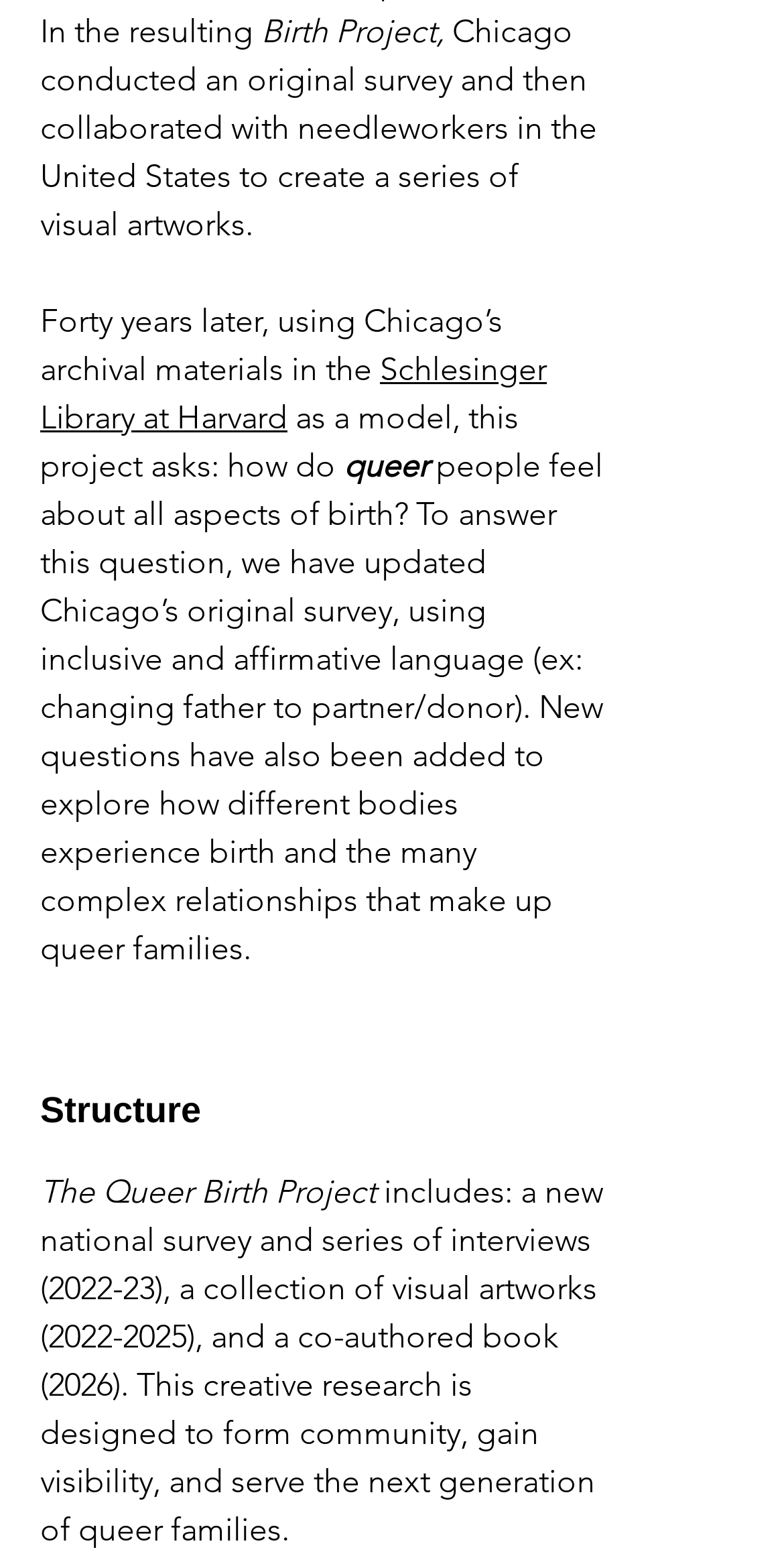Provide a one-word or short-phrase answer to the question:
What is the expected completion year of the co-authored book?

2026